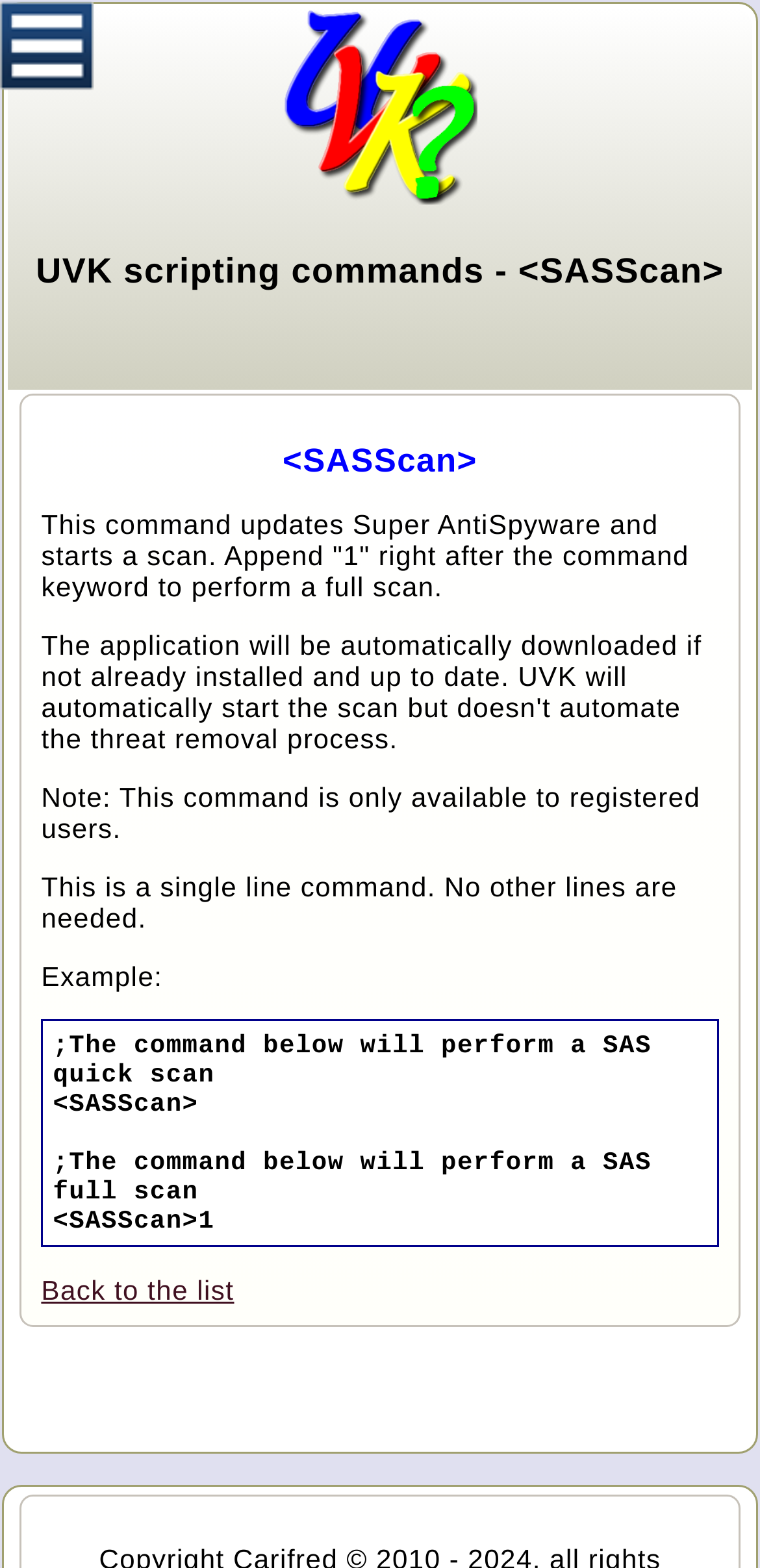Describe all the key features and sections of the webpage thoroughly.

The webpage is about UVK scripting commands, specifically the `<SASScan>` command. At the top-left corner, there is a small image with the caption "Show menu". 

The main content is divided into two sections. The first section is a table with two columns, spanning the entire width of the page. The left column is narrow, while the right column is wider. In the right column, there is a heading with the title "UVK scripting commands - <SASScan>".

Below the table, there is a heading with the title "<SASScan>" located near the top-left corner of the page. Underneath this heading, there are four paragraphs of text that describe the `<SASScan>` command. The first paragraph explains that the command updates Super AntiSpyware and starts a scan, and that appending "1" to the command performs a full scan. The second paragraph notes that this command is only available to registered users. The third paragraph states that this is a single-line command. The fourth paragraph provides examples of how to use the command, including performing a quick scan and a full scan.

At the bottom of the page, there is a link to "Back to the list" located near the top-left corner, followed by a small non-breaking space character.